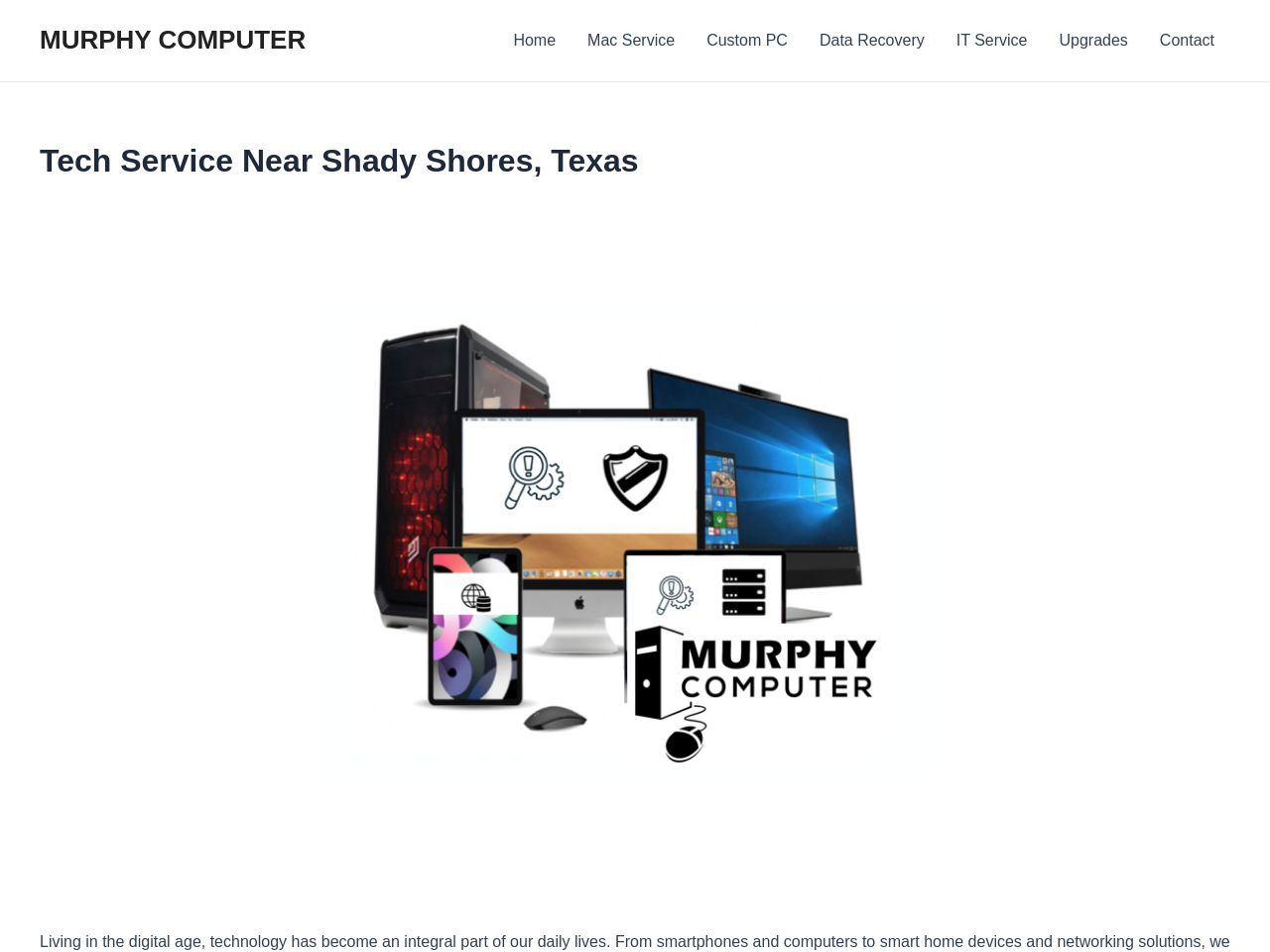Can you identify and provide the main heading of the webpage?

Tech Service Near Shady Shores, Texas